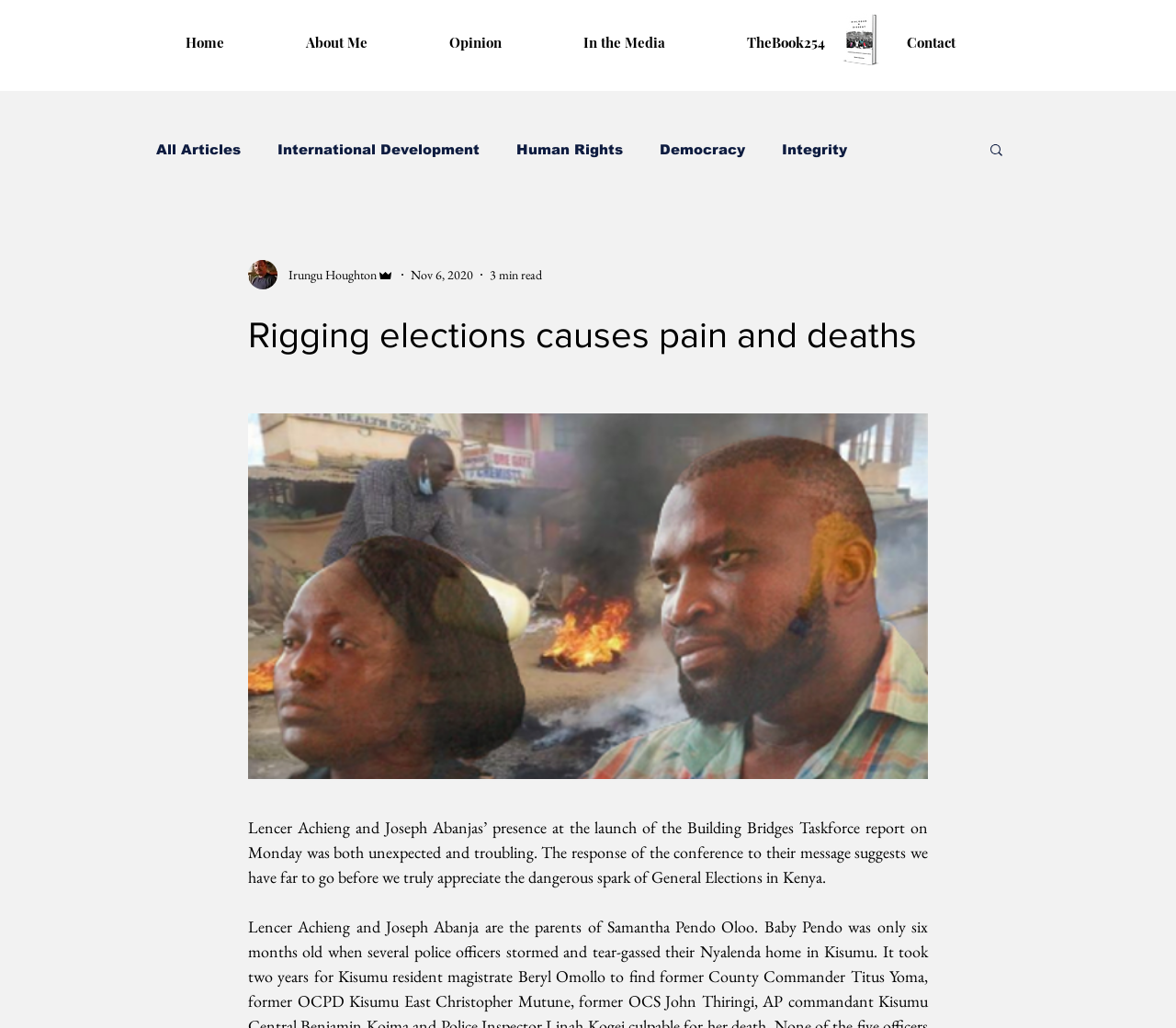Please mark the bounding box coordinates of the area that should be clicked to carry out the instruction: "search for articles".

[0.84, 0.138, 0.855, 0.156]